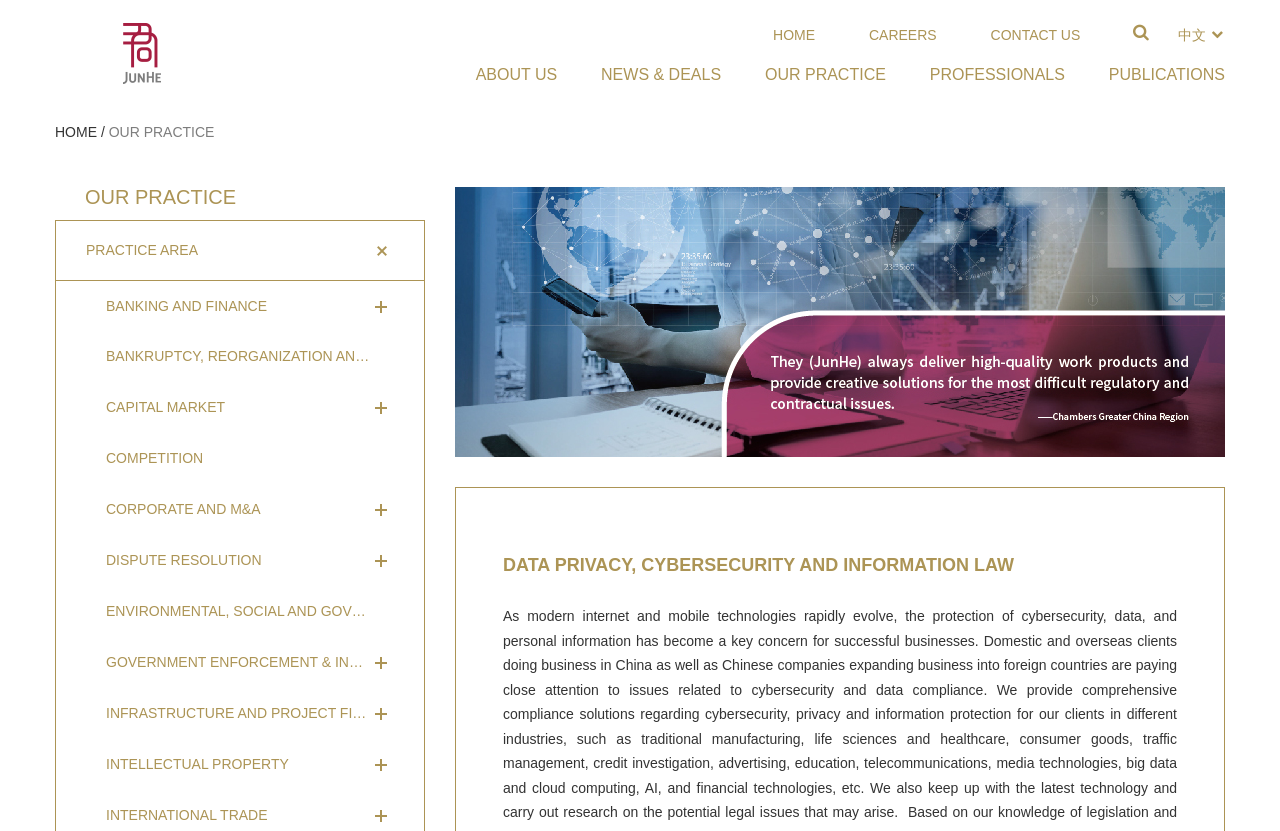From the webpage screenshot, predict the bounding box coordinates (top-left x, top-left y, bottom-right x, bottom-right y) for the UI element described here: Corporate and M&A

[0.044, 0.582, 0.331, 0.643]